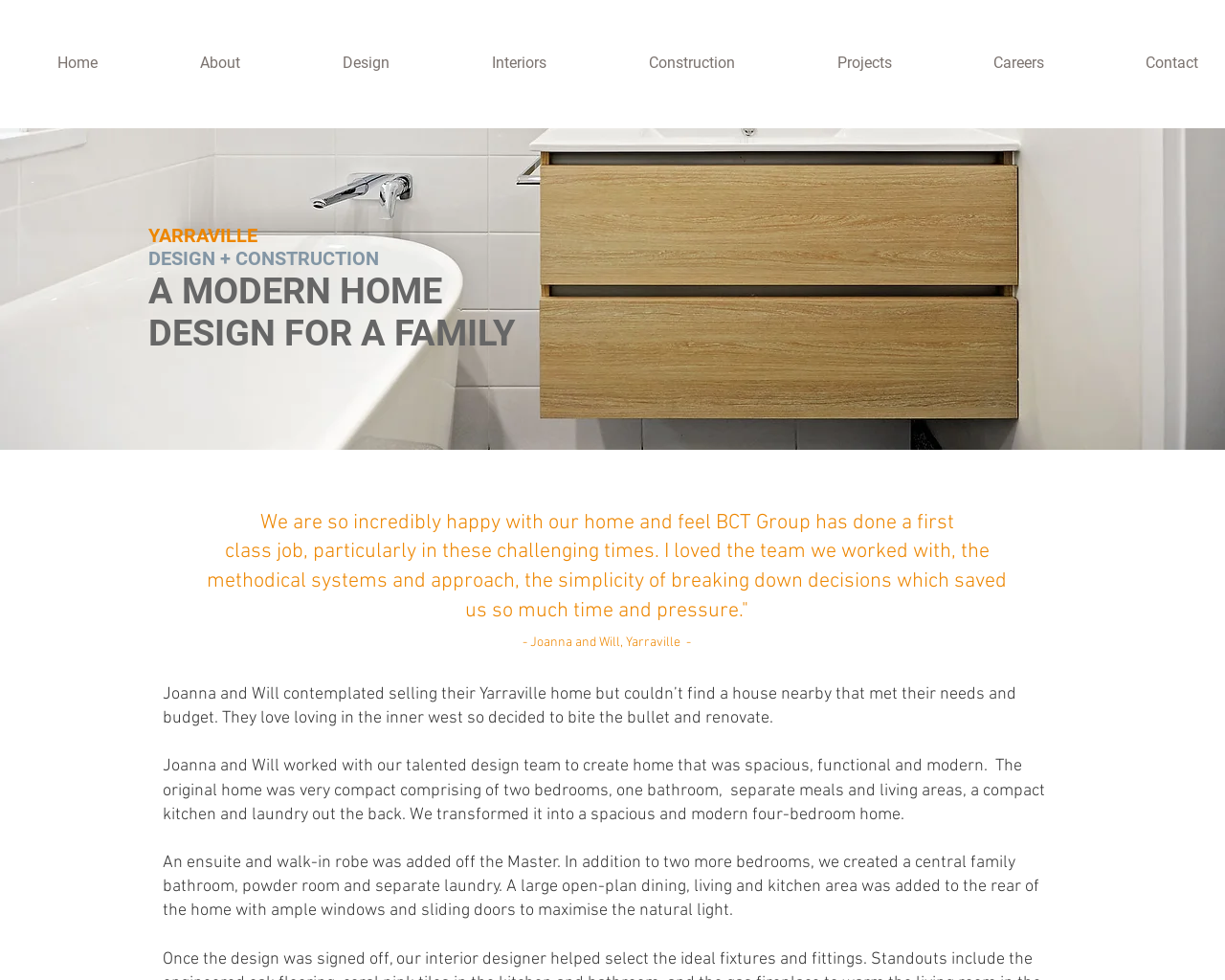What type of project is featured on this webpage?
Refer to the image and provide a one-word or short phrase answer.

Home renovation